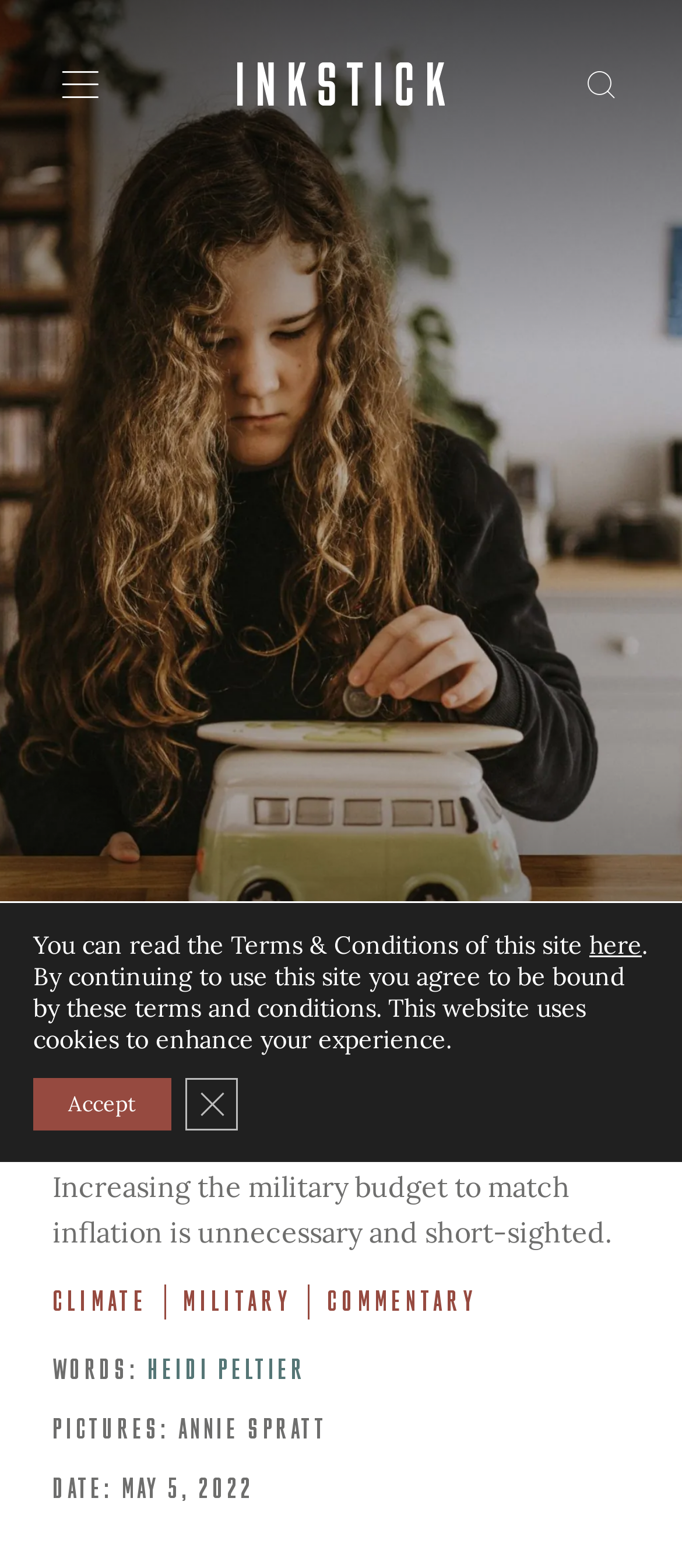What is the date of the article?
Give a single word or phrase answer based on the content of the image.

May 5, 2022